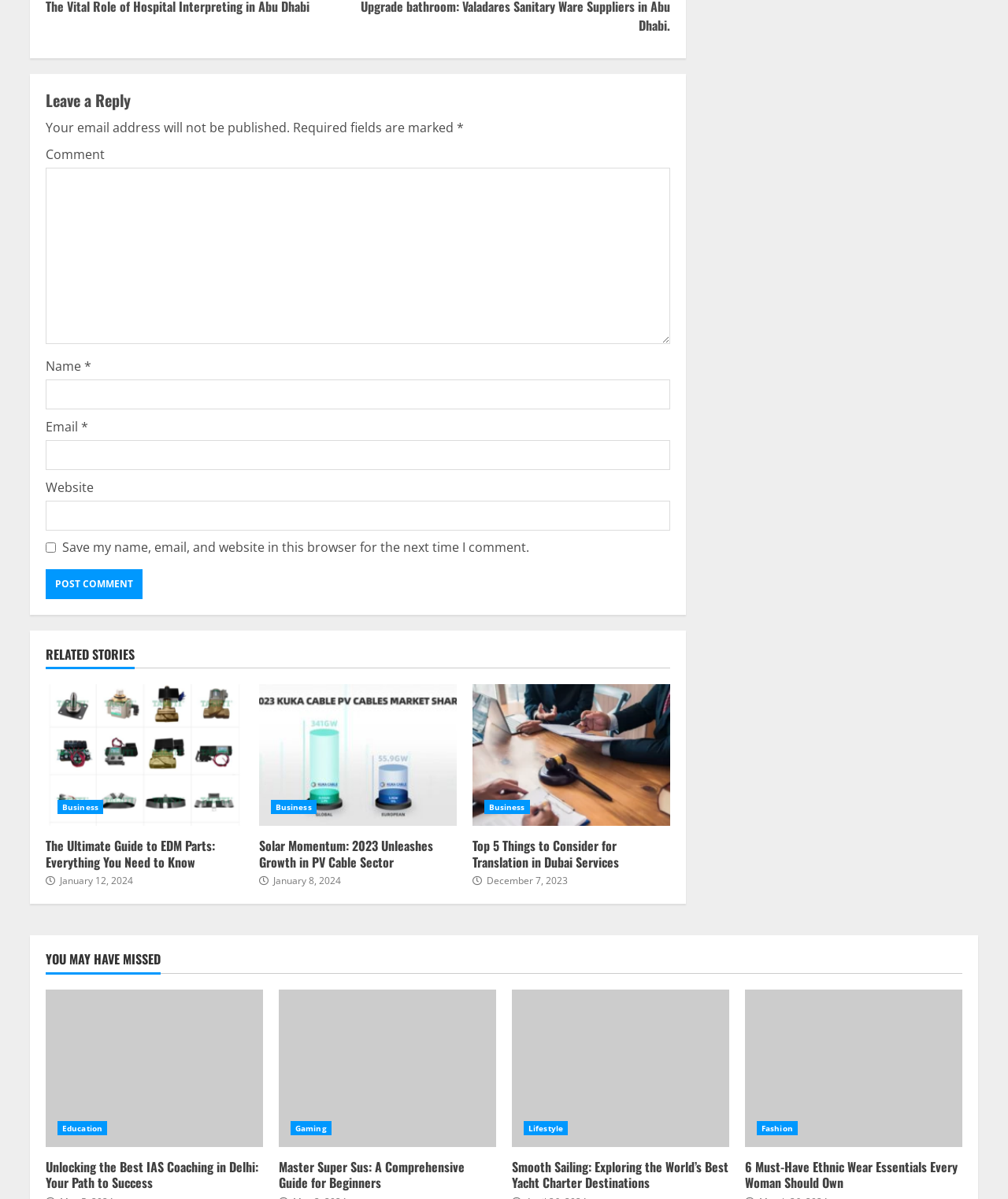Identify the bounding box for the UI element specified in this description: "parent_node: Name * name="author"". The coordinates must be four float numbers between 0 and 1, formatted as [left, top, right, bottom].

[0.045, 0.316, 0.665, 0.341]